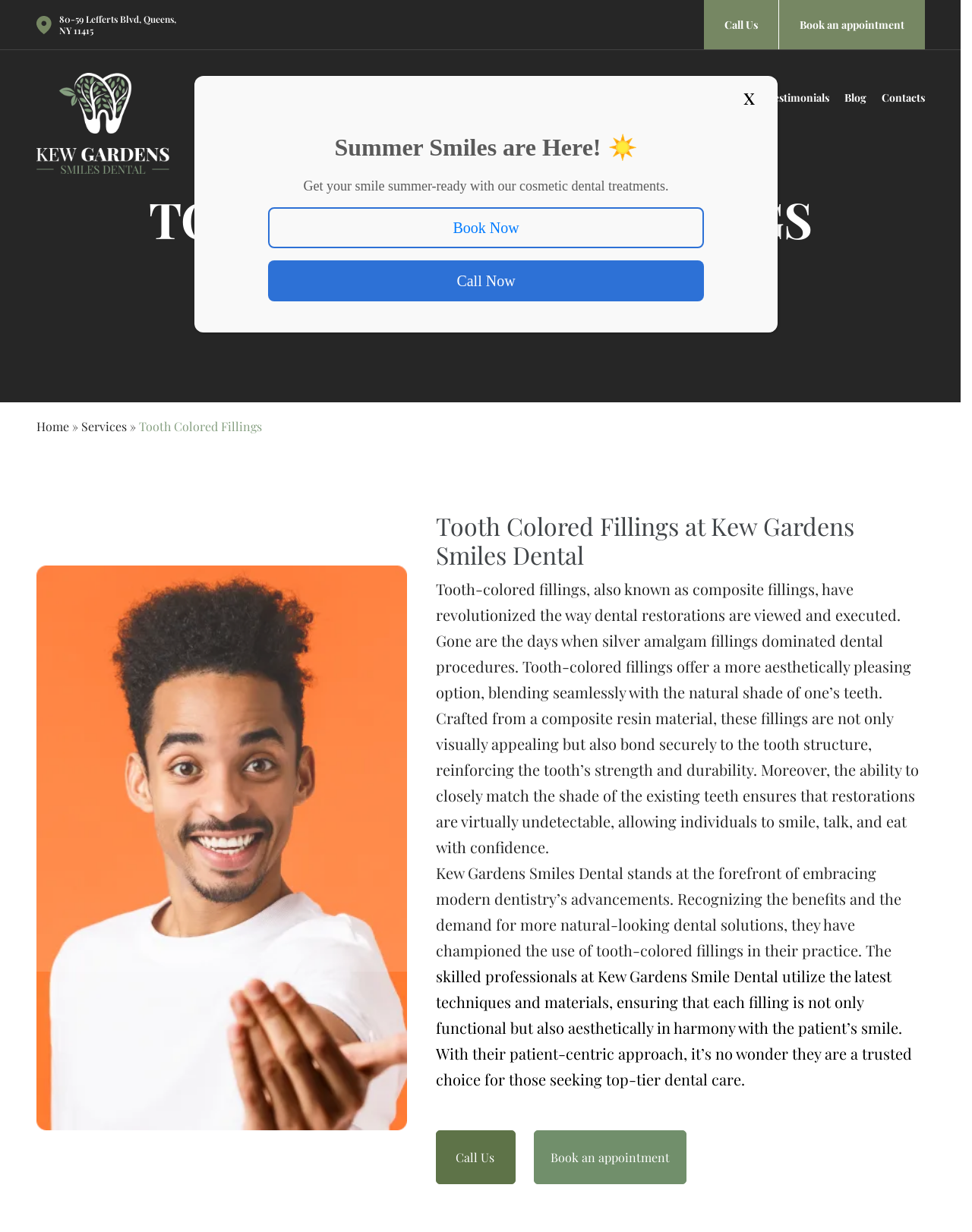Create an elaborate caption that covers all aspects of the webpage.

This webpage is about dental fillings, specifically tooth-colored fillings, offered by Kew Gardens Smiles Dental in Queens, New York. At the top left corner, there is a small image and the address of the dental clinic, "80-59 Lefferts Blvd, Queens, NY 11415". Below the address, there are two prominent links, "Call Us" and "Book an appointment", which are likely call-to-actions for potential patients.

On the top right corner, there is a tooth png logo image, and a navigation menu with links to various sections of the website, including "About Us", "Resources", "Services", "Insurances", "Before and After Gallery", "Promotions", "Testimonials", "Blog", and "Contacts".

The main content of the webpage is divided into two sections. The first section has a heading "TOOTH COLORED FILLINGS" and a brief introduction to tooth-colored fillings, explaining their benefits and how they are used in dental restorations. Below this introduction, there is a large image of a smiling young American man with a moustache.

The second section has a heading "Tooth Colored Fillings at Kew Gardens Smiles Dental" and provides more detailed information about tooth-colored fillings, including their composition, benefits, and how they are used by the dental clinic. This section also includes two calls-to-action, "Call Us" and "Book an appointment", at the bottom.

There is also a modal dialog box that appears on the page, which promotes summer smile-ready cosmetic dental treatments. The dialog box has a heading "Summer Smiles are Here! ☀️" and includes two buttons, "Book Now" and "Call Now", to encourage visitors to take action. The dialog box can be closed by clicking the "Close" button at the top right corner.